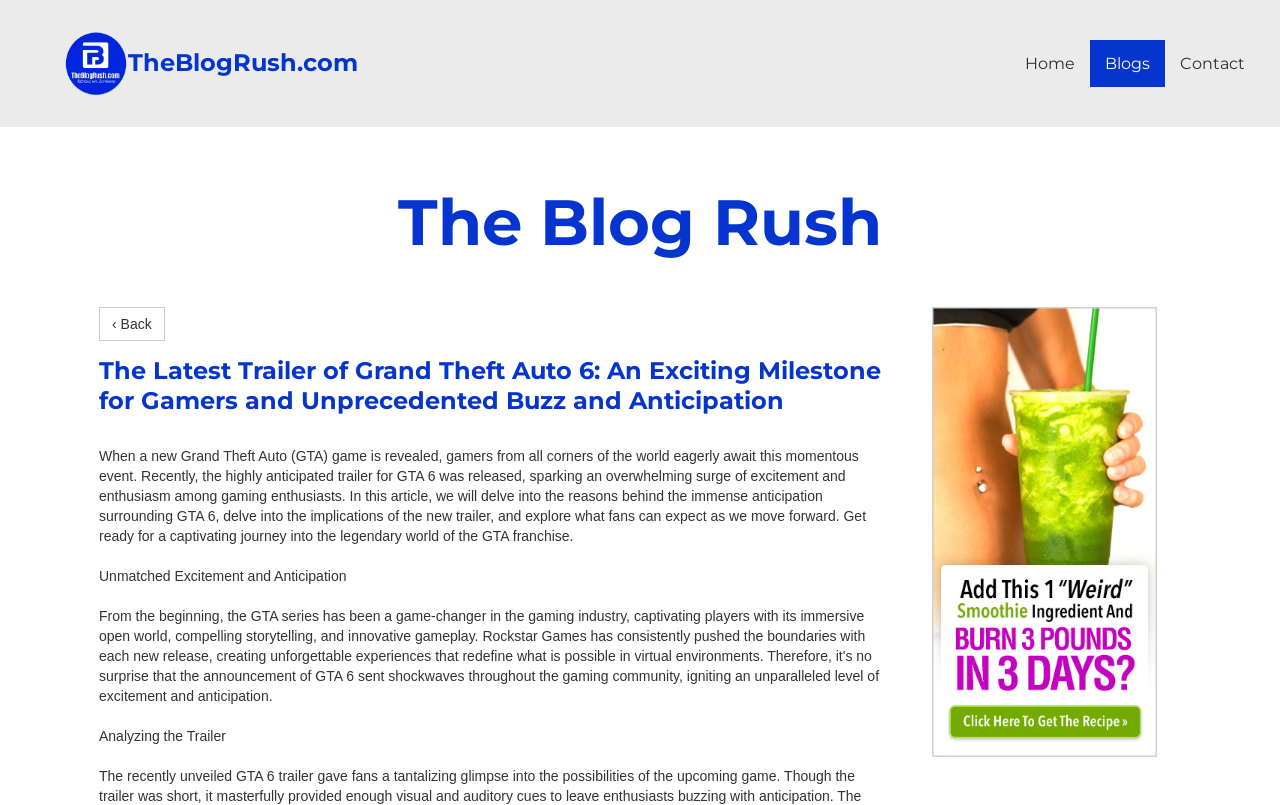What is the author's tone in the article?
Refer to the screenshot and respond with a concise word or phrase.

Excited